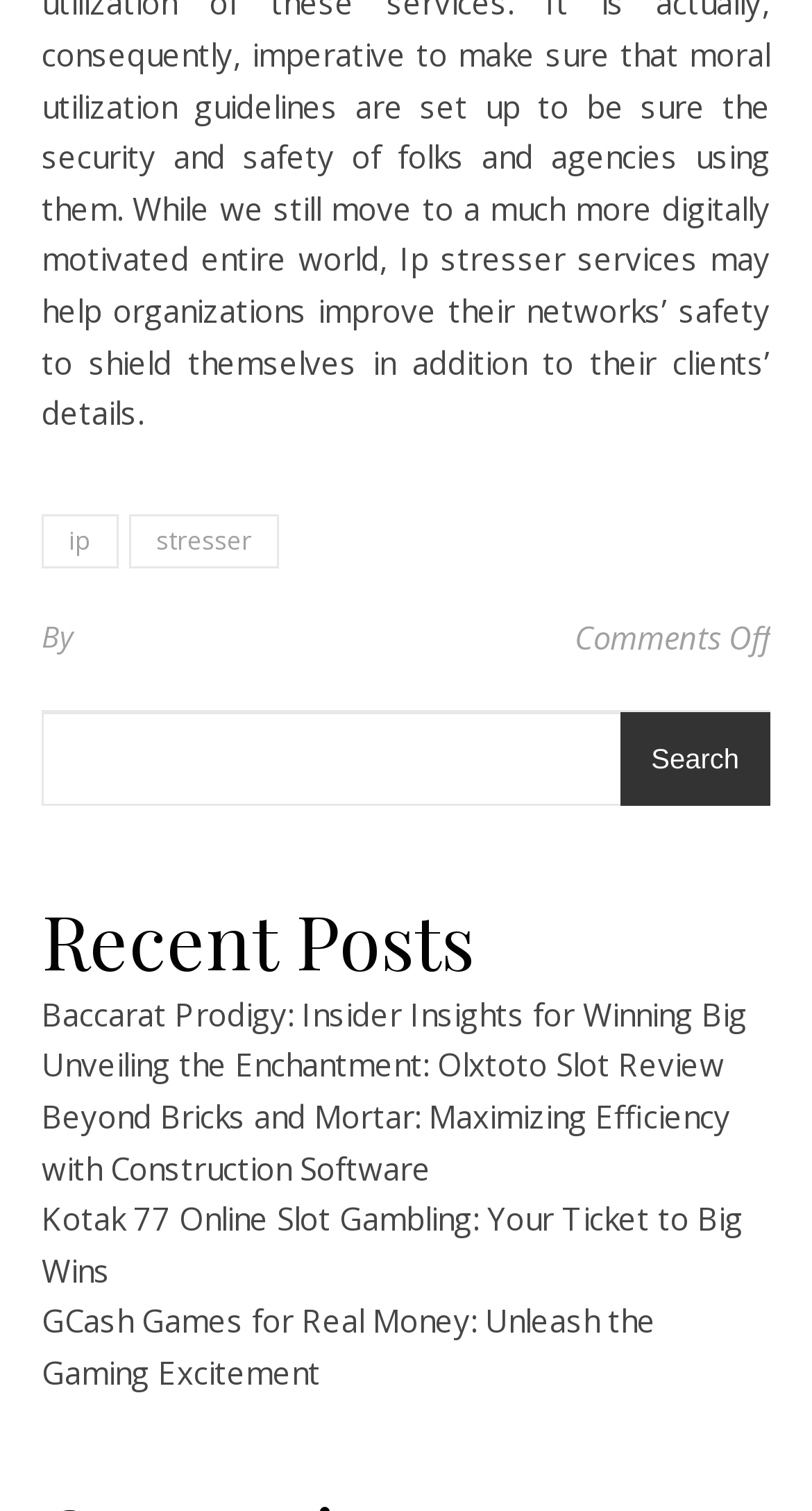Locate the bounding box coordinates of the area you need to click to fulfill this instruction: 'Play GCash Games'. The coordinates must be in the form of four float numbers ranging from 0 to 1: [left, top, right, bottom].

[0.051, 0.86, 0.808, 0.922]